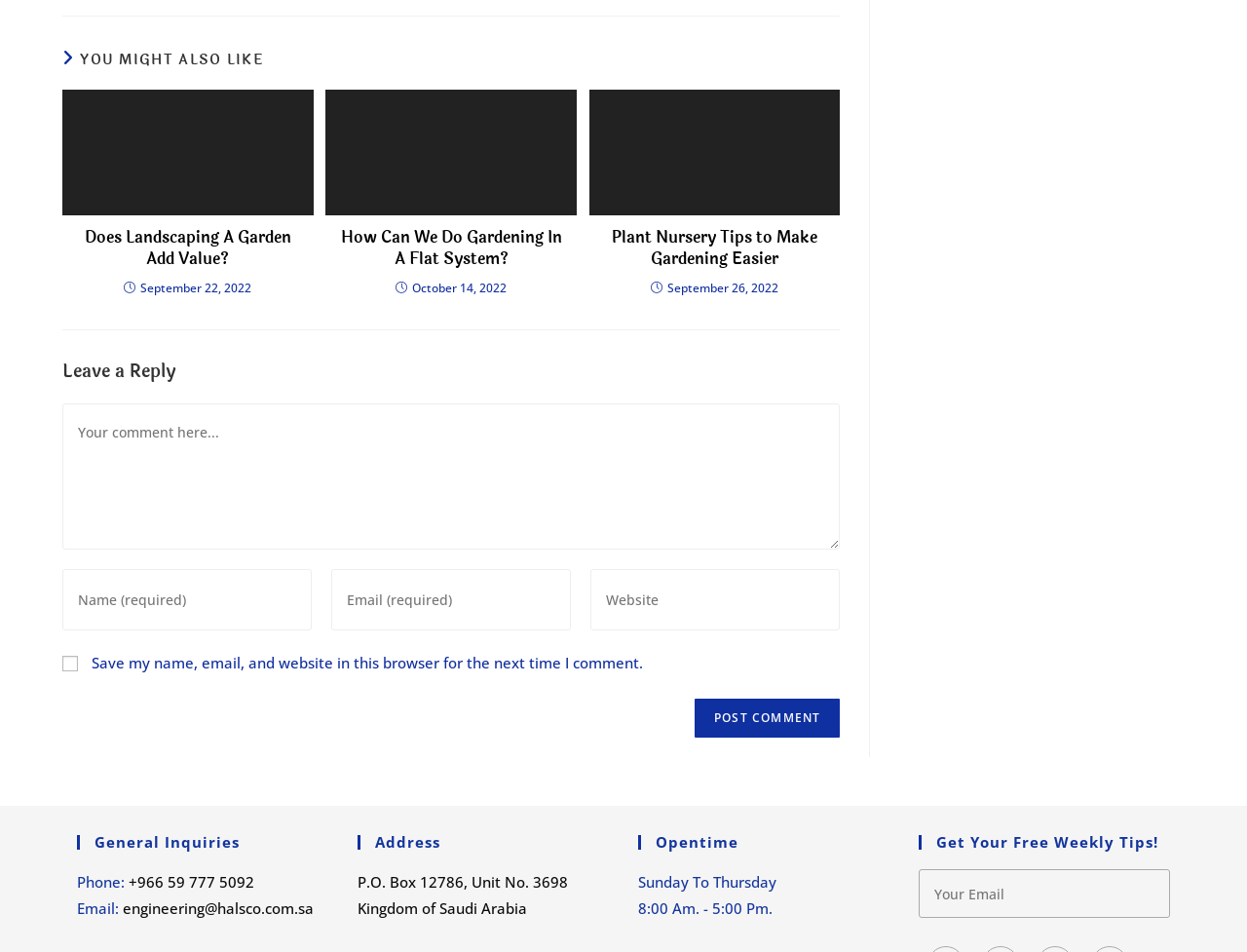What is the phone number listed on the webpage?
Look at the image and respond with a single word or a short phrase.

+966 59 777 5092